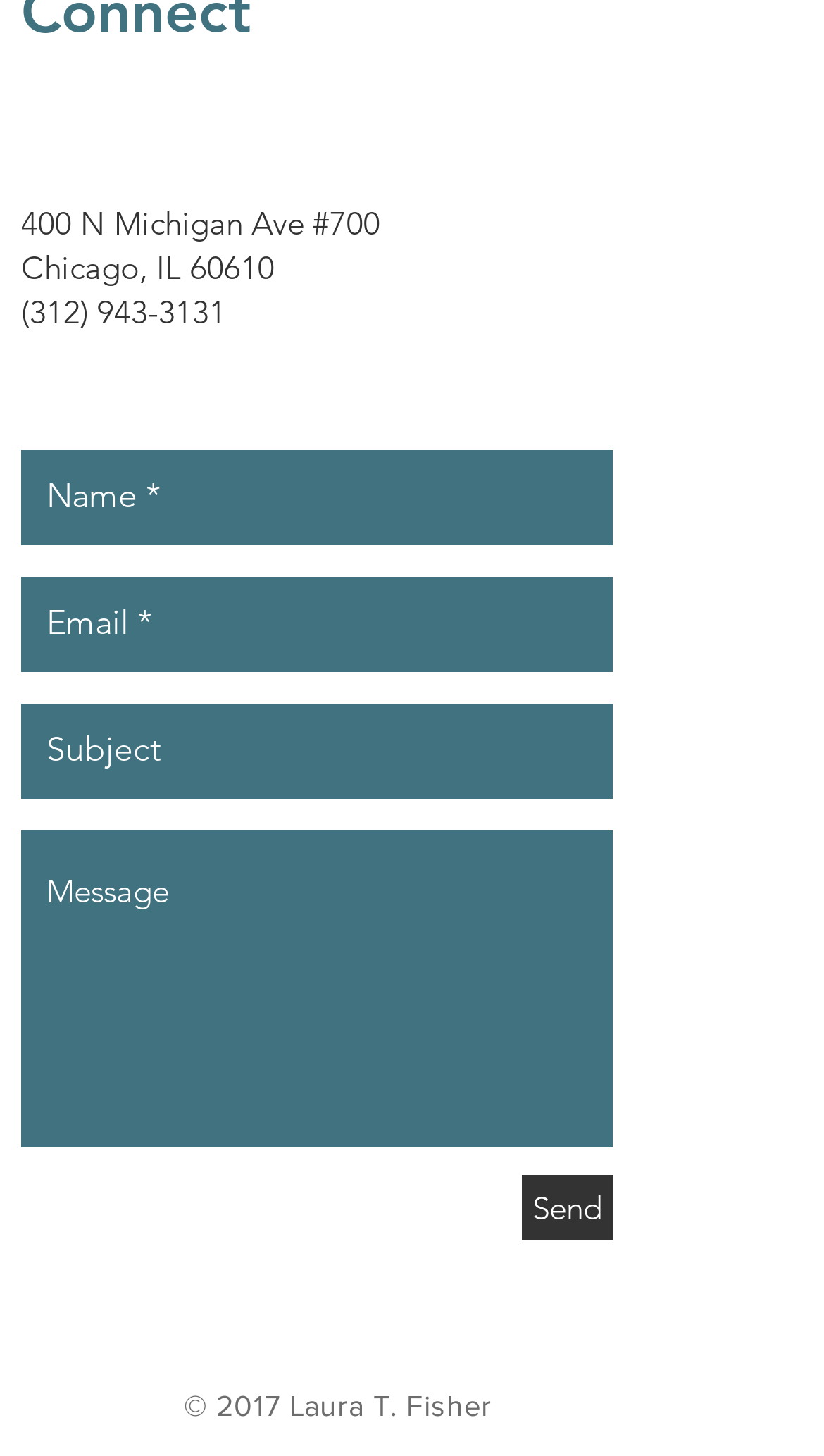Provide a brief response in the form of a single word or phrase:
What is the phone number to contact?

(312) 943-3131